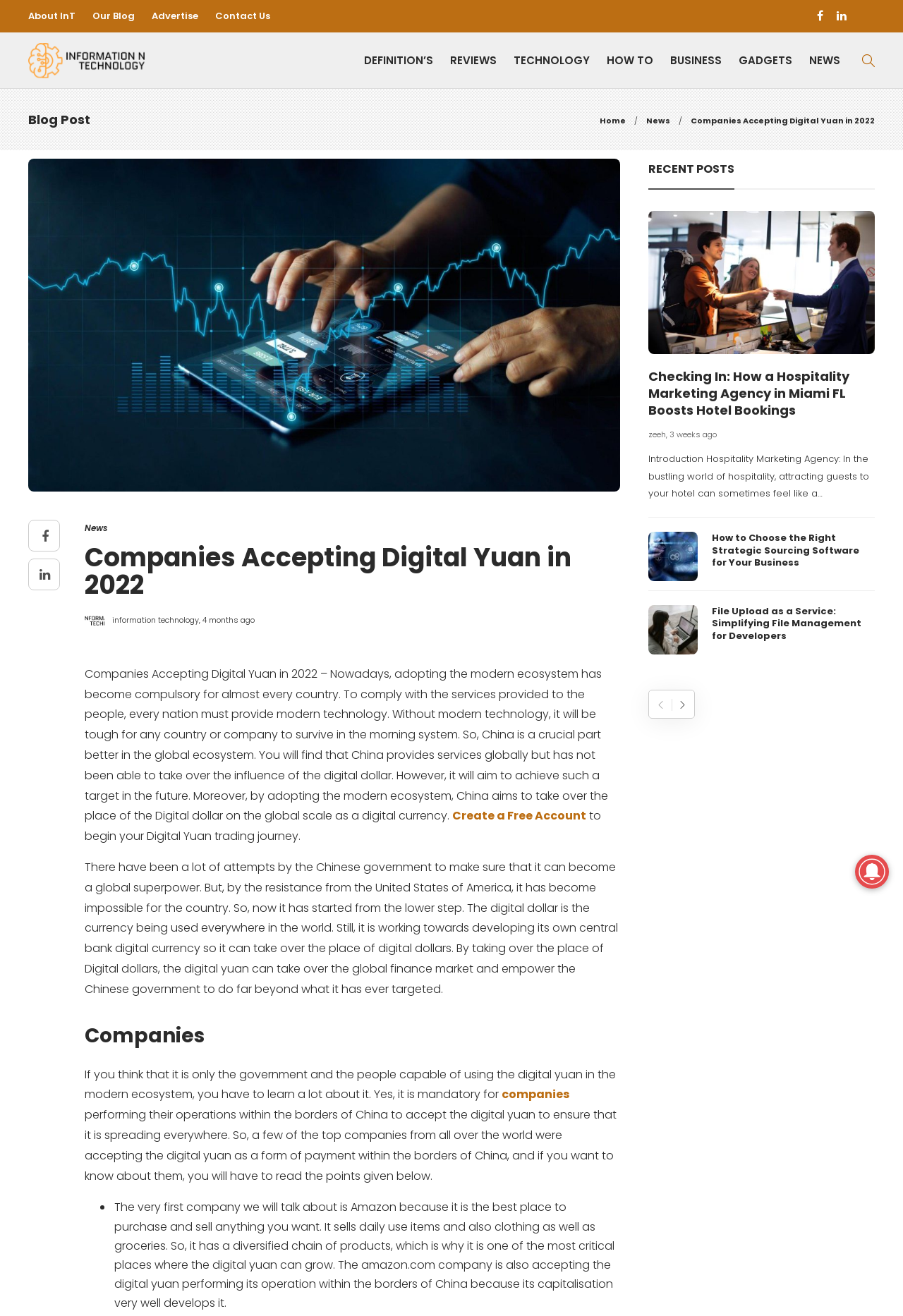What is the function of the button with the '' icon? Based on the image, give a response in one word or a short phrase.

Disabled